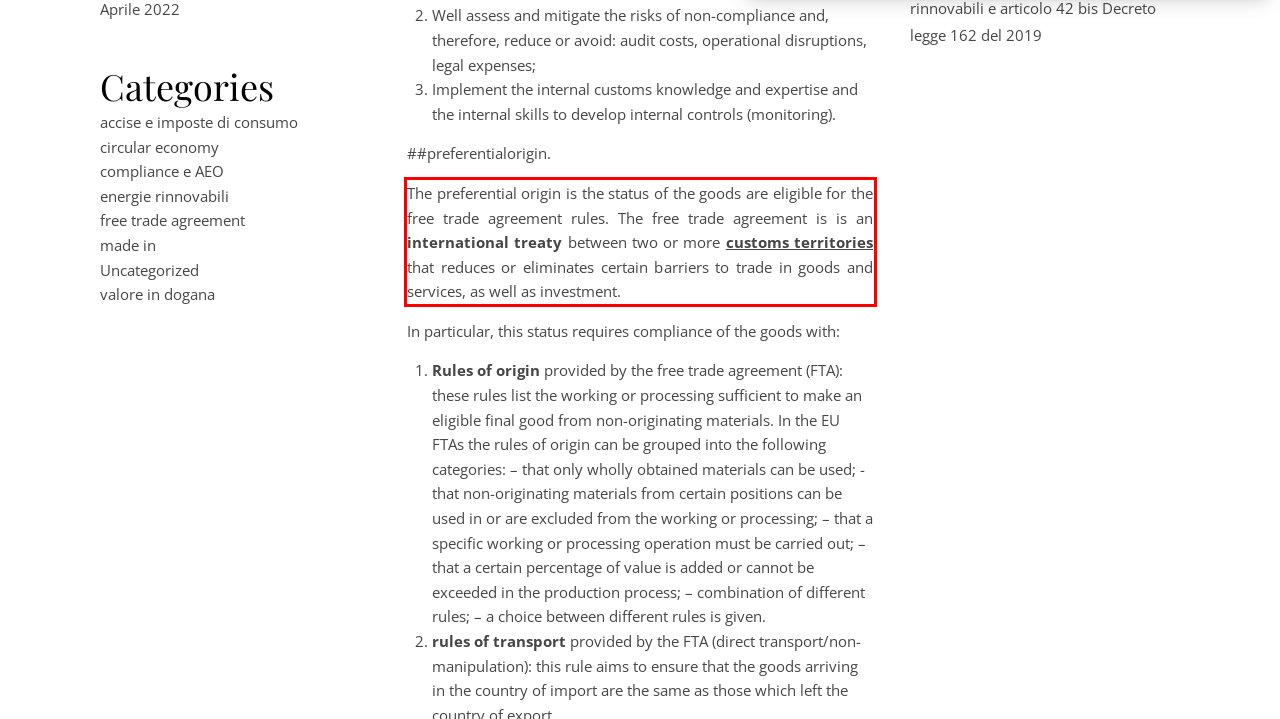You are given a screenshot of a webpage with a UI element highlighted by a red bounding box. Please perform OCR on the text content within this red bounding box.

The preferential origin is the status of the goods are eligible for the free trade agreement rules. The free trade agreement is is an international treaty between two or more customs territories that reduces or eliminates certain barriers to trade in goods and services, as well as investment.